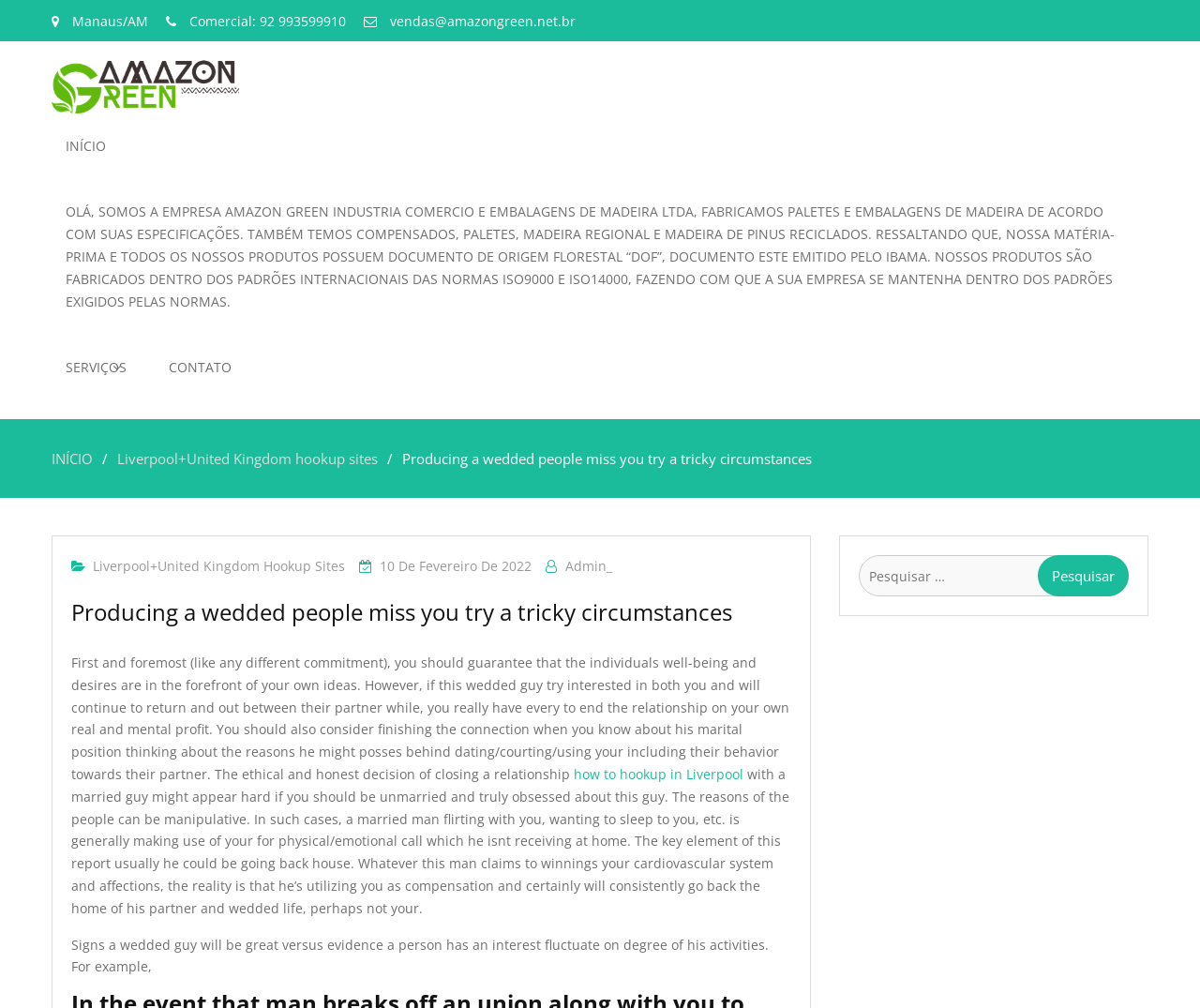Respond to the question with just a single word or phrase: 
What is the contact email?

vendas@amazongreen.net.br